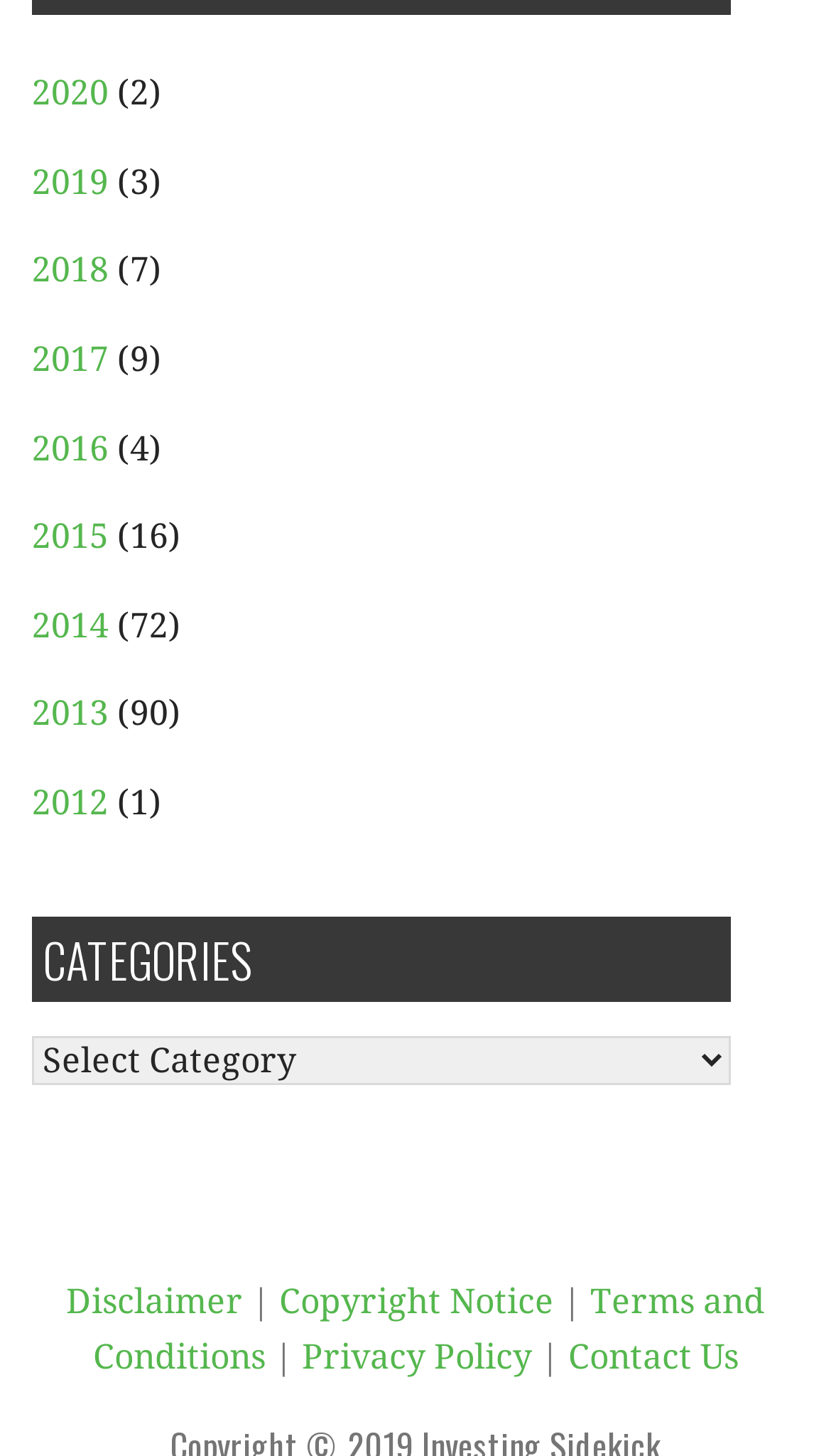What is the position of the 2015 link?
Respond to the question with a well-detailed and thorough answer.

I looked at the list of year links and found that the 2015 link is the 5th link from the top, based on its y-coordinate value.